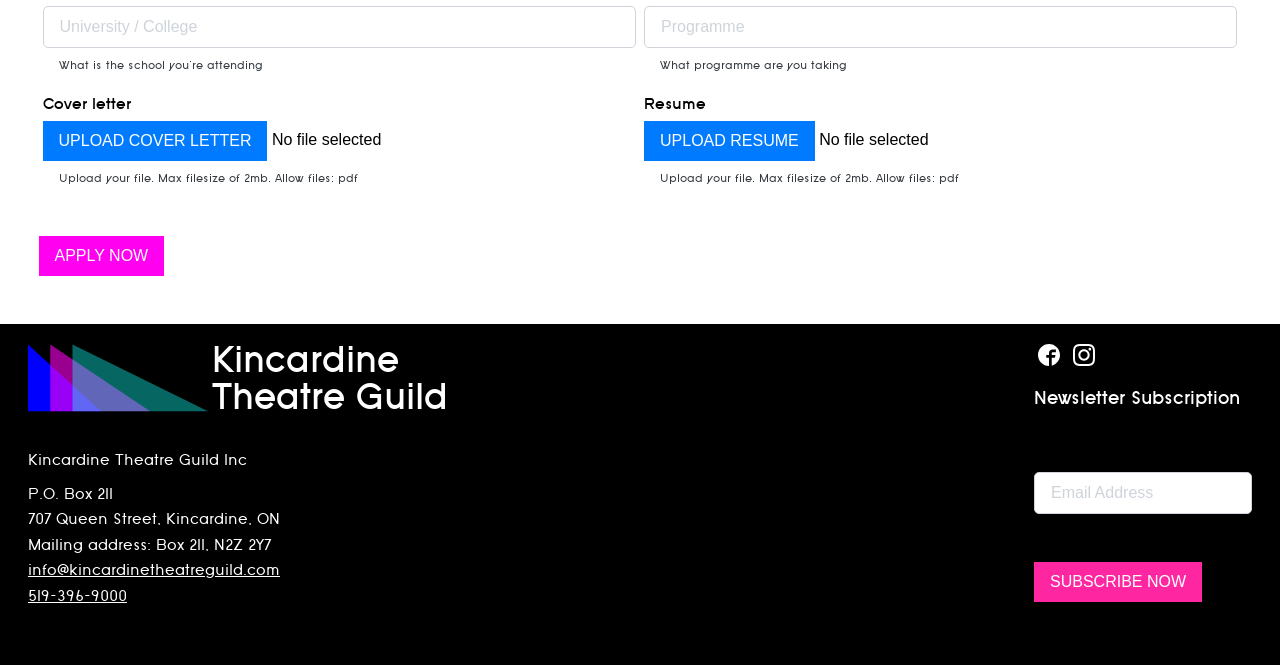Identify the bounding box of the HTML element described here: "value="Apply Now"". Provide the coordinates as four float numbers between 0 and 1: [left, top, right, bottom].

[0.227, 0.528, 0.325, 0.588]